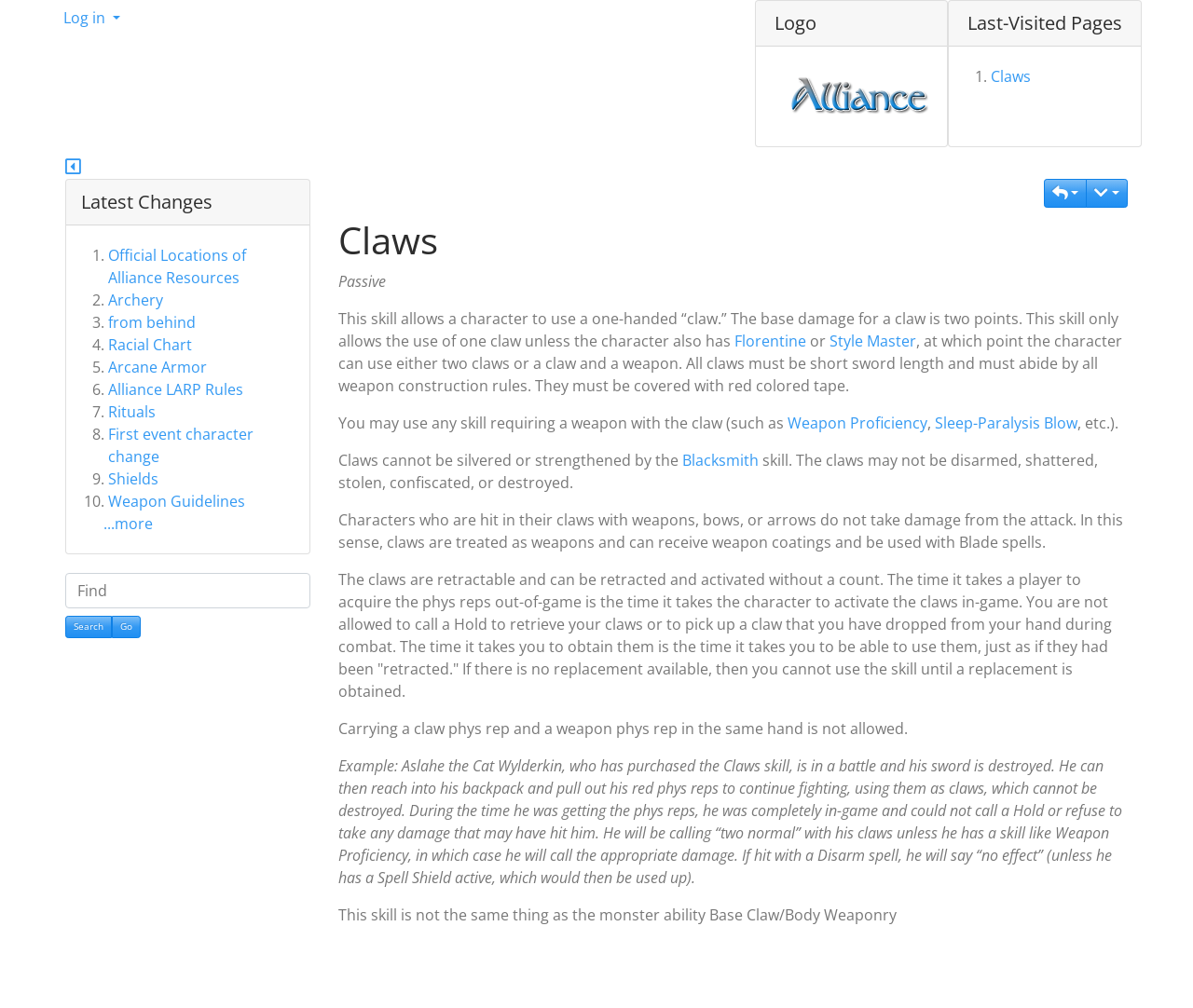Kindly determine the bounding box coordinates for the clickable area to achieve the given instruction: "search for something".

[0.055, 0.568, 0.26, 0.603]